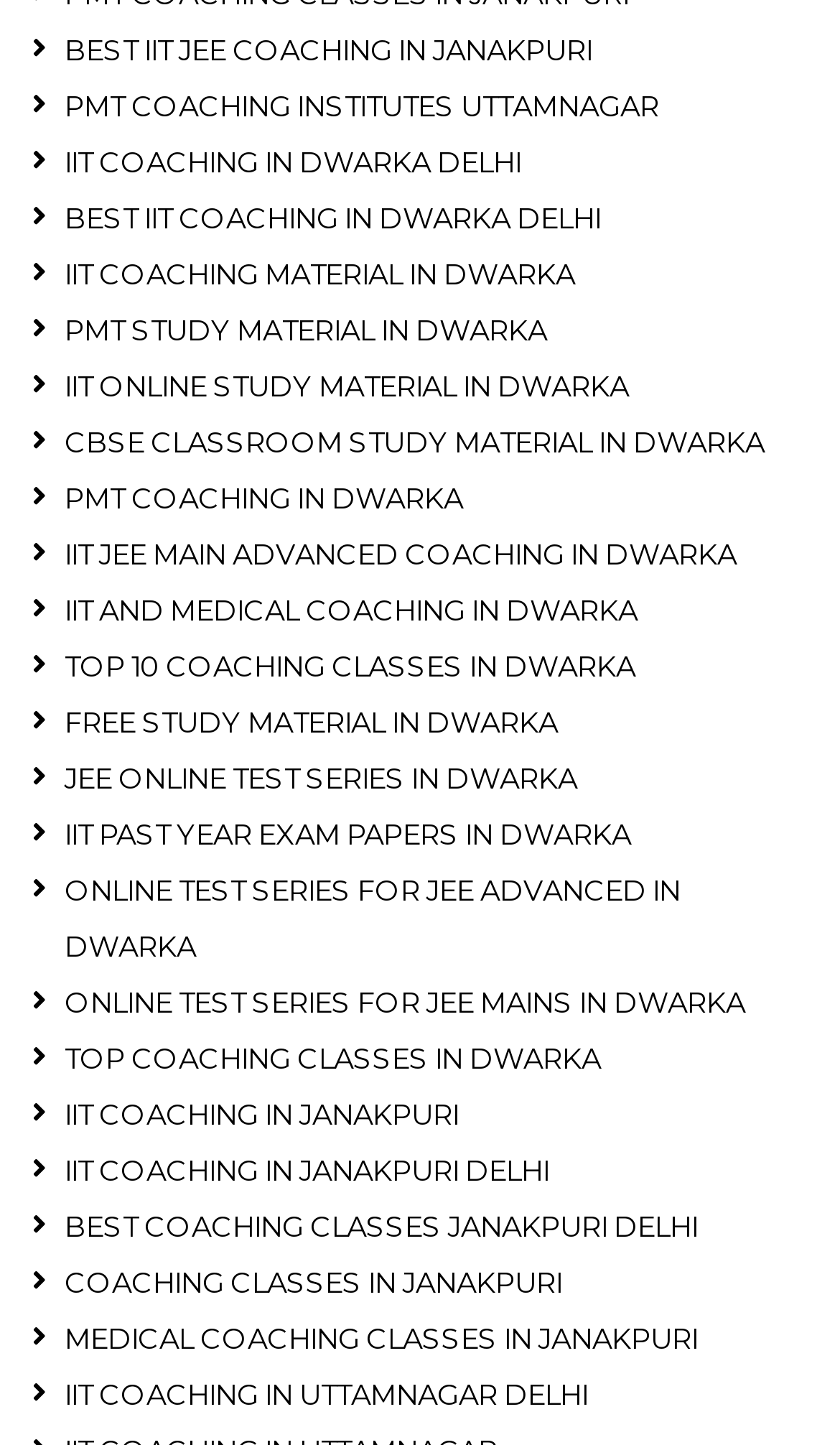What is the focus of the coaching classes mentioned on this webpage?
Based on the screenshot, give a detailed explanation to answer the question.

The links on the webpage suggest that the coaching classes focus on preparing students for IIT JEE and Medical entrance exams.